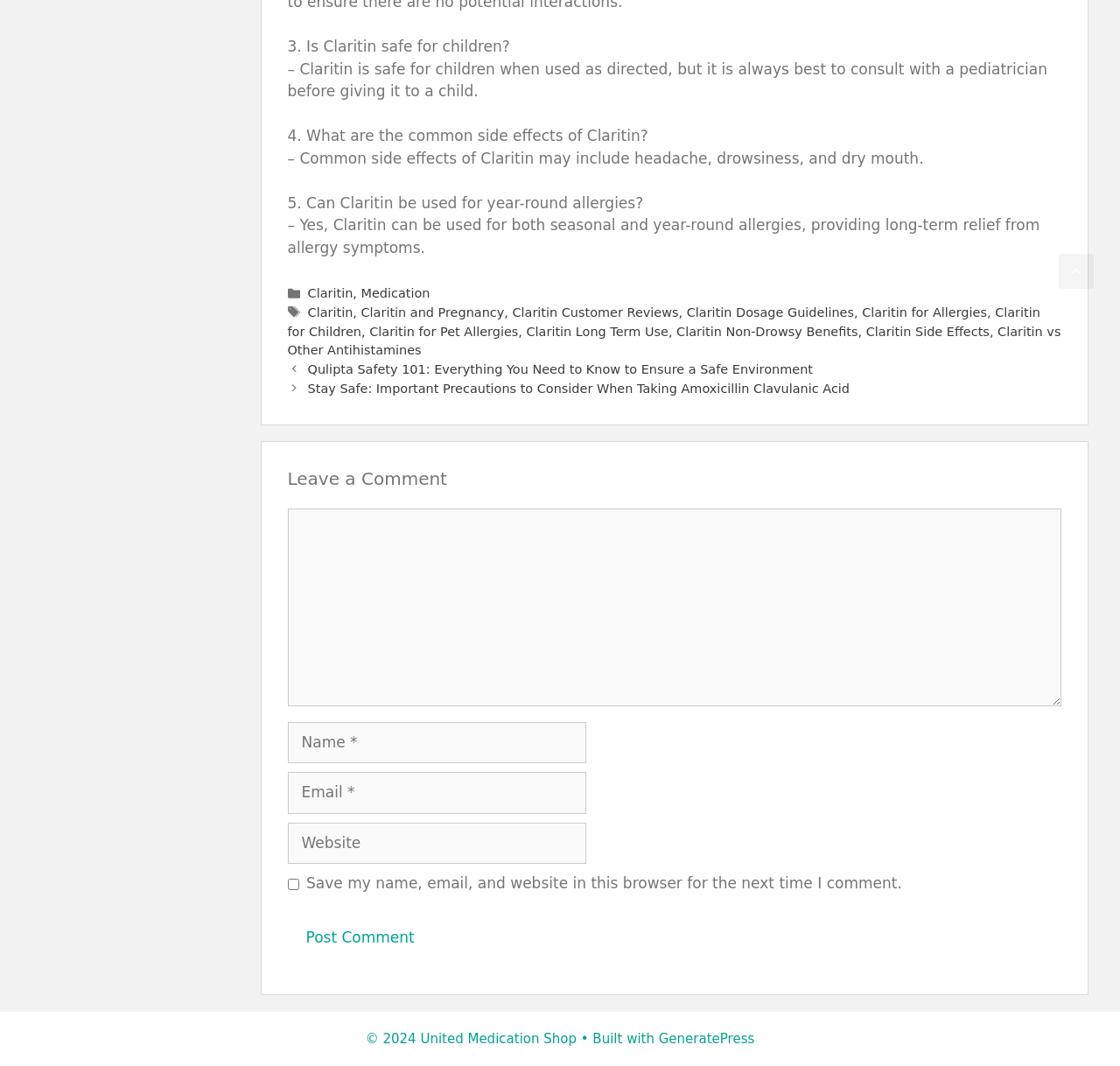Determine the bounding box coordinates of the area to click in order to meet this instruction: "Click the 'Leave a Comment' link".

[0.257, 0.44, 0.947, 0.461]